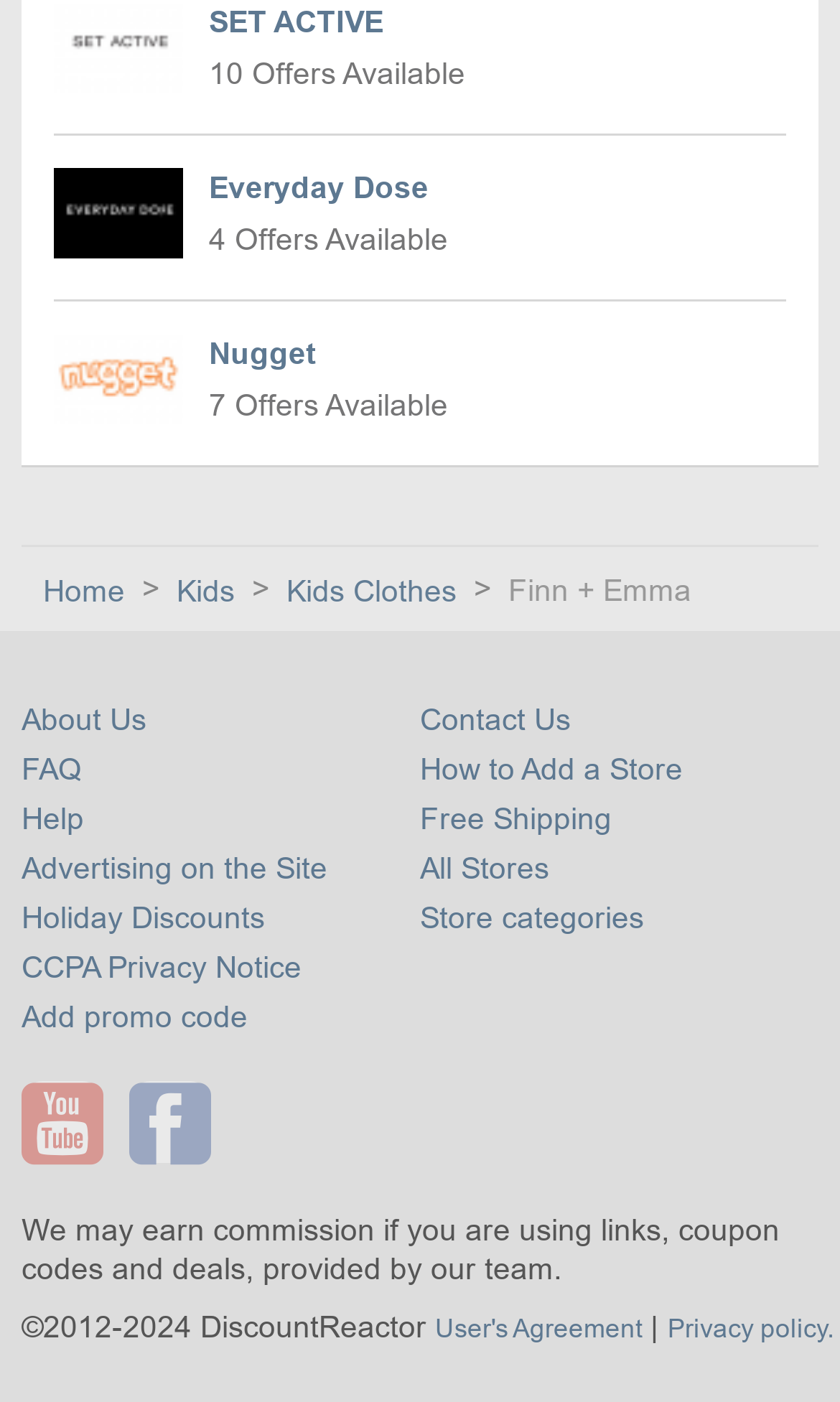Use one word or a short phrase to answer the question provided: 
What is the copyright year range of the website?

2012-2024